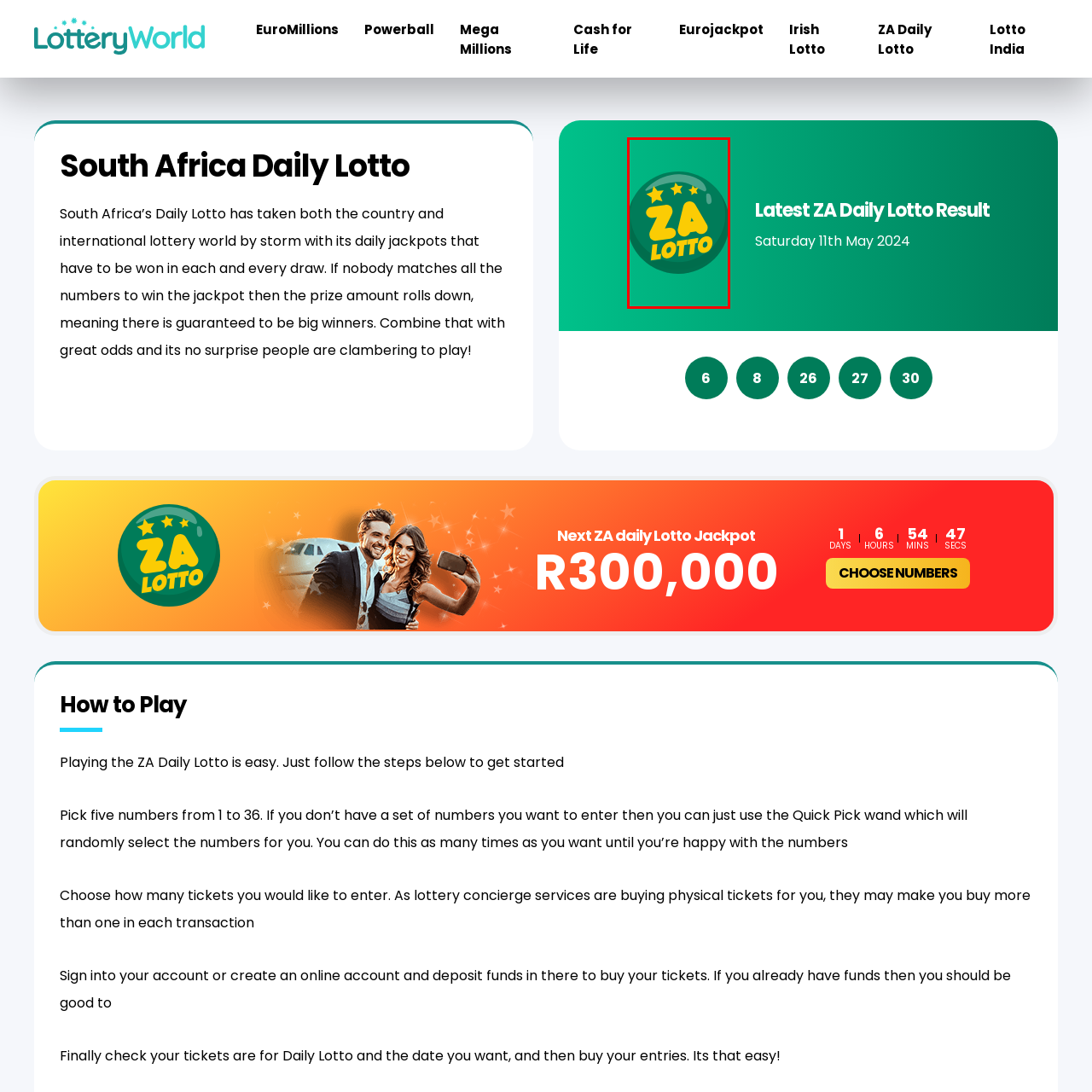Look at the photo within the red outline and describe it thoroughly.

The image showcases the vibrant logo of the "ZA Lotto," prominently displayed against a bright turquoise background. The design features the bold, playful text "ZA LOTTO" in a sunny yellow color, emphasizing a fun and inviting atmosphere associated with the South African lottery. Above the text, three golden stars add an element of excitement, symbolizing the potential for winning and success. This logo encapsulates the spirit of the daily lottery experience, inviting players to participate in the thrill of chance and the possibility of substantial rewards.